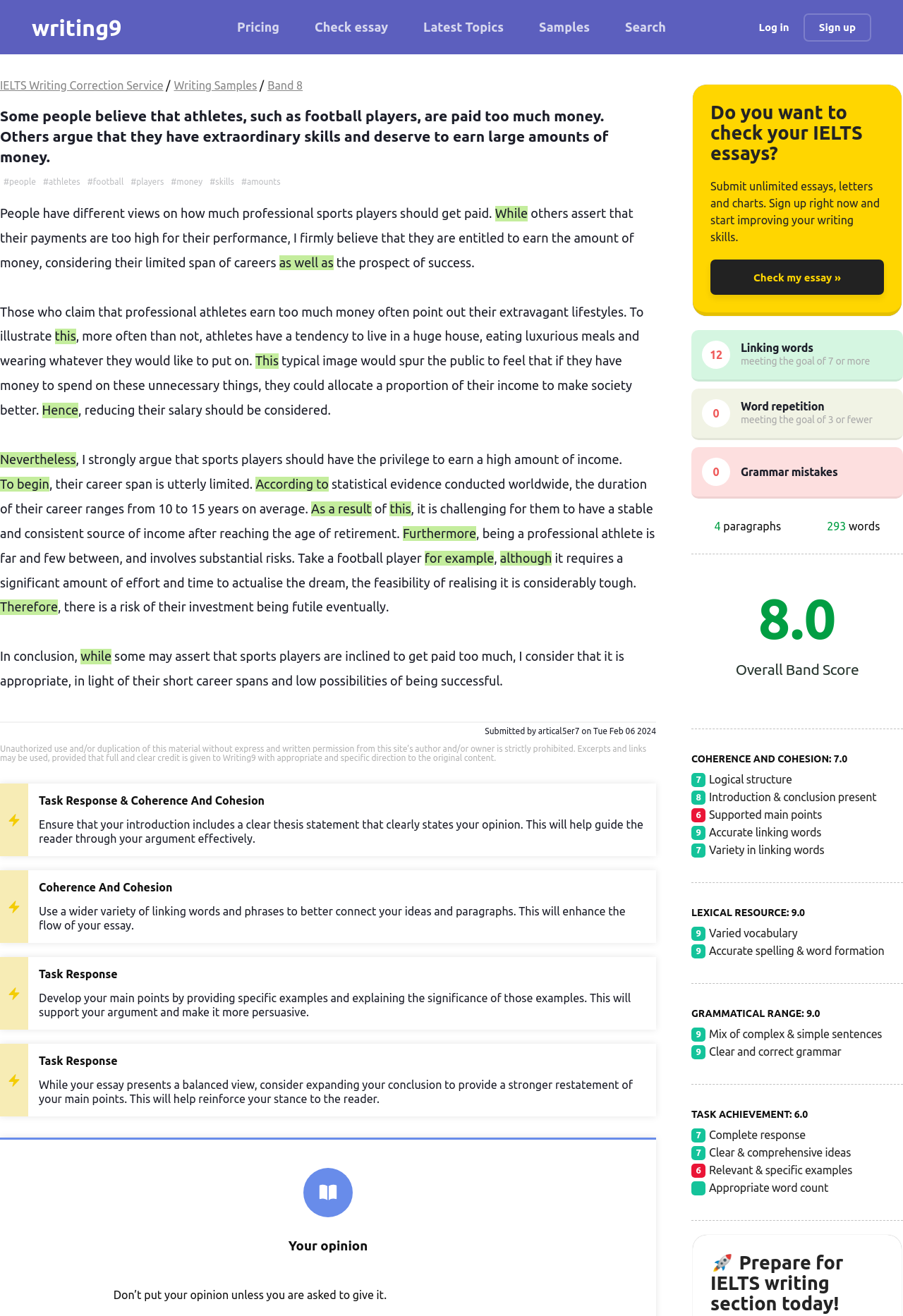Please indicate the bounding box coordinates for the clickable area to complete the following task: "Visit the 'What’s News' page". The coordinates should be specified as four float numbers between 0 and 1, i.e., [left, top, right, bottom].

None